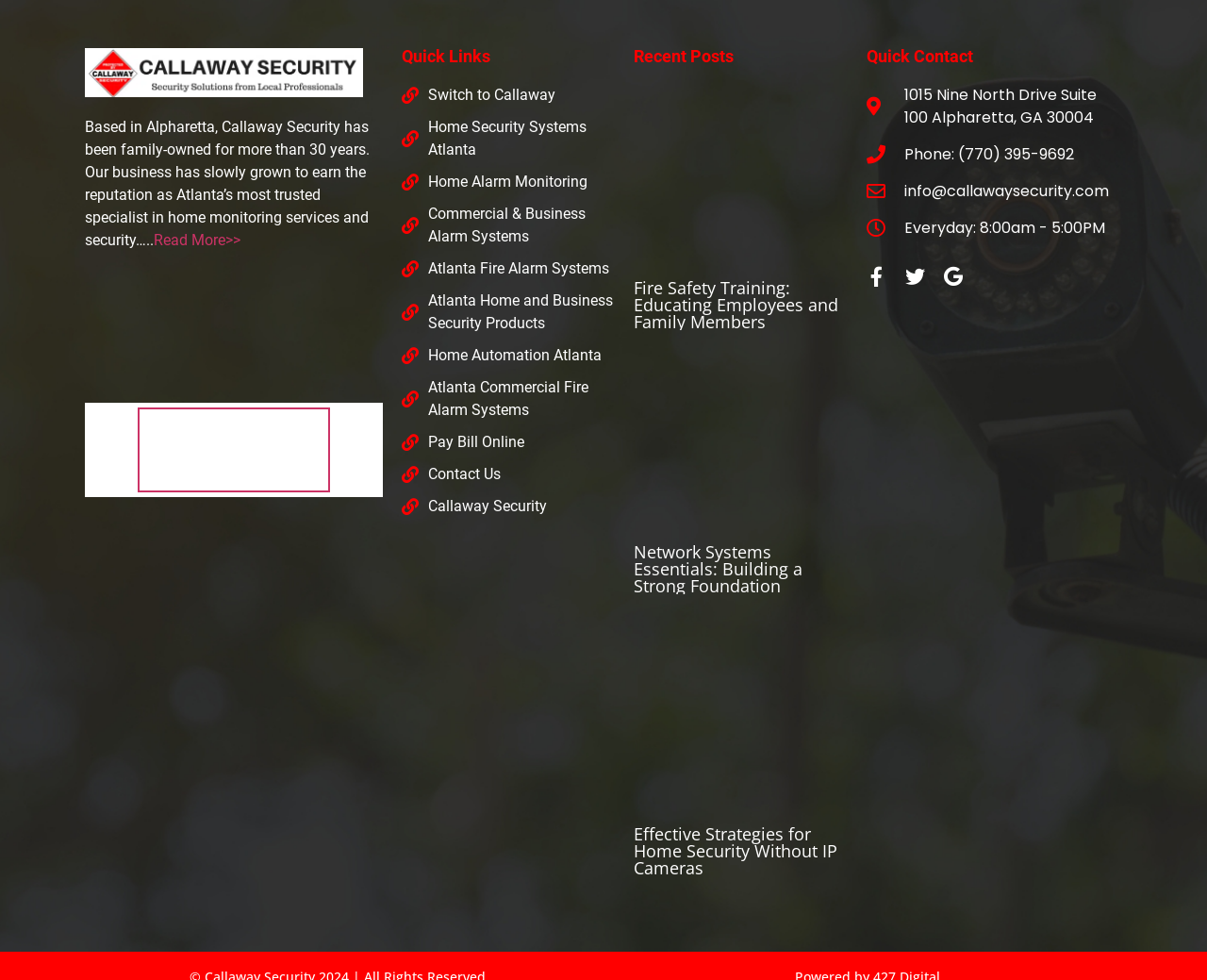Provide a single word or phrase answer to the question: 
What is the topic of the first recent post?

Fire Safety Training